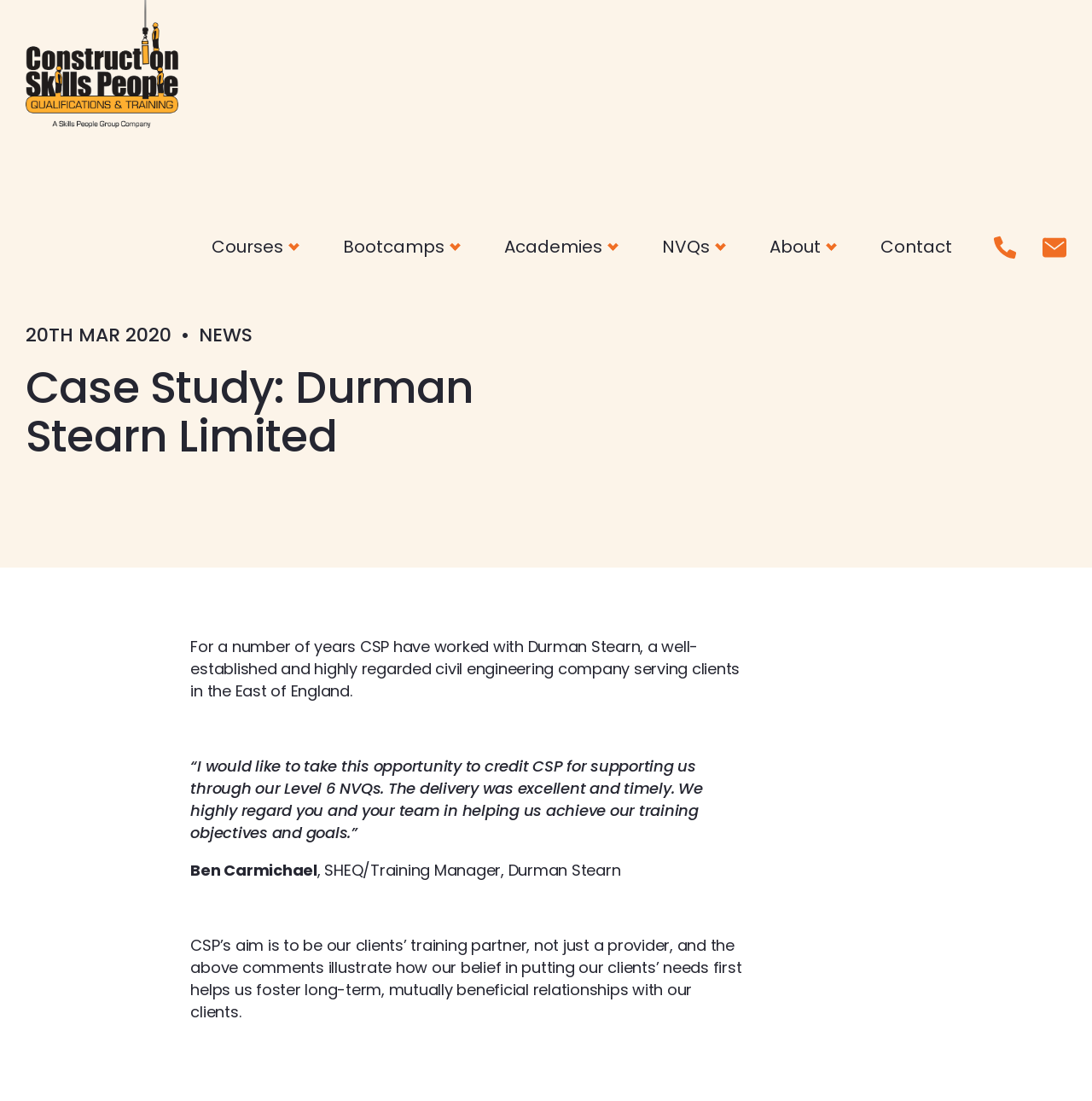What is the link to the right of 'Courses'?
Offer a detailed and exhaustive answer to the question.

The webpage has a navigation menu with links to different sections, including 'Courses', 'Bootcamps', 'Academies', and others. The link to the right of 'Courses' is 'Bootcamps', which is likely a related section or category.